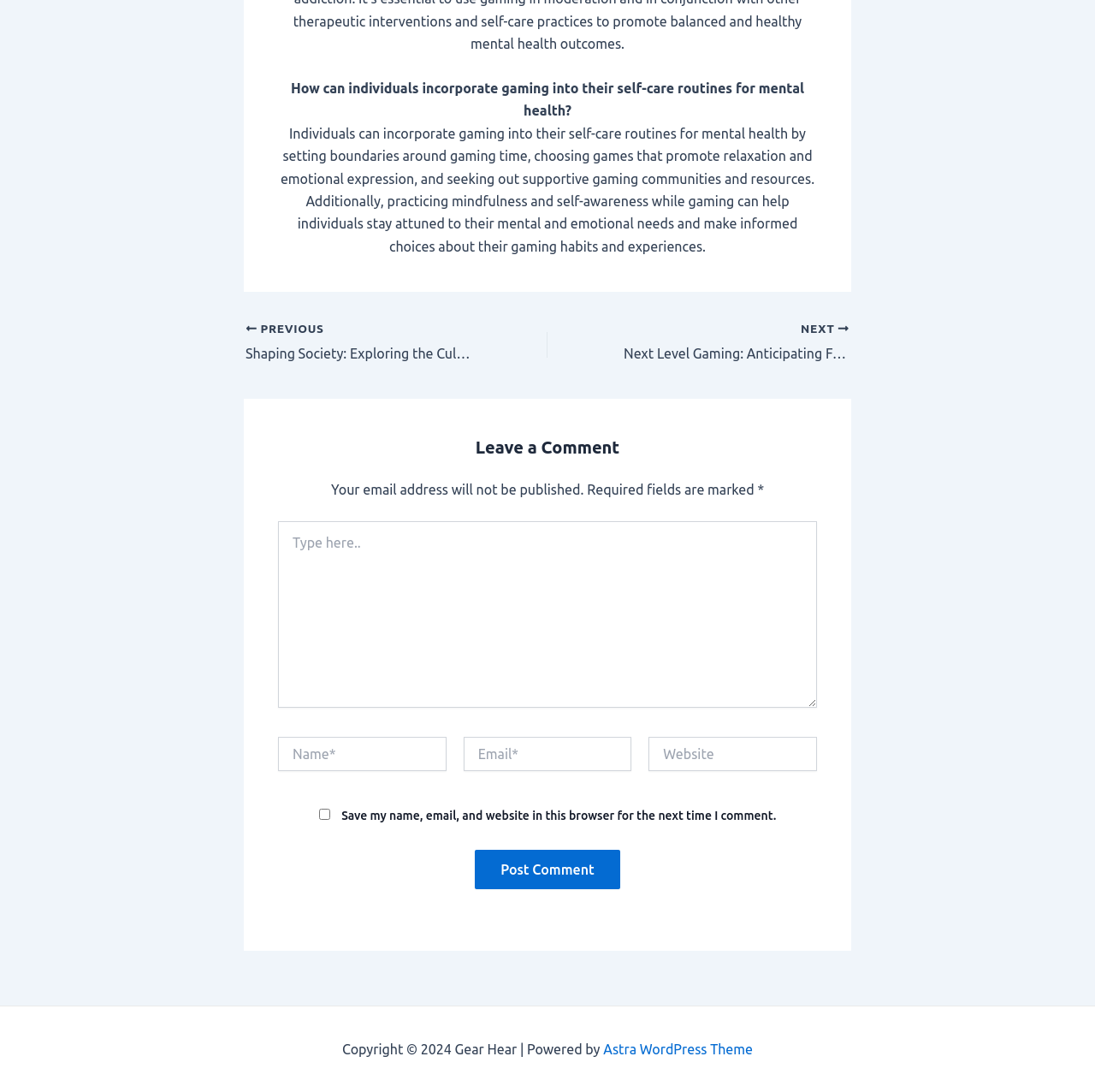Refer to the image and provide a thorough answer to this question:
What is the purpose of the 'Post Comment' button?

The 'Post Comment' button is located below the comment form, and its purpose can be inferred by its position and the surrounding elements, such as the textboxes for name, email, and website, and the checkbox to save the commenter's information.